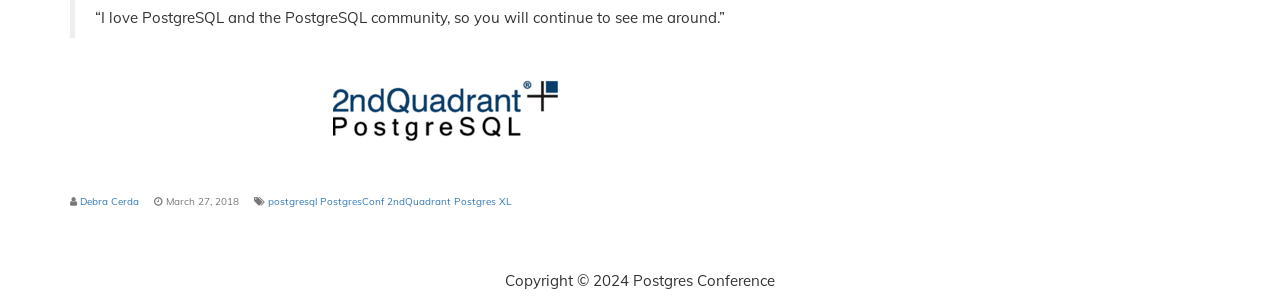Who is the author of the quote?
Look at the image and provide a short answer using one word or a phrase.

Debra Cerda